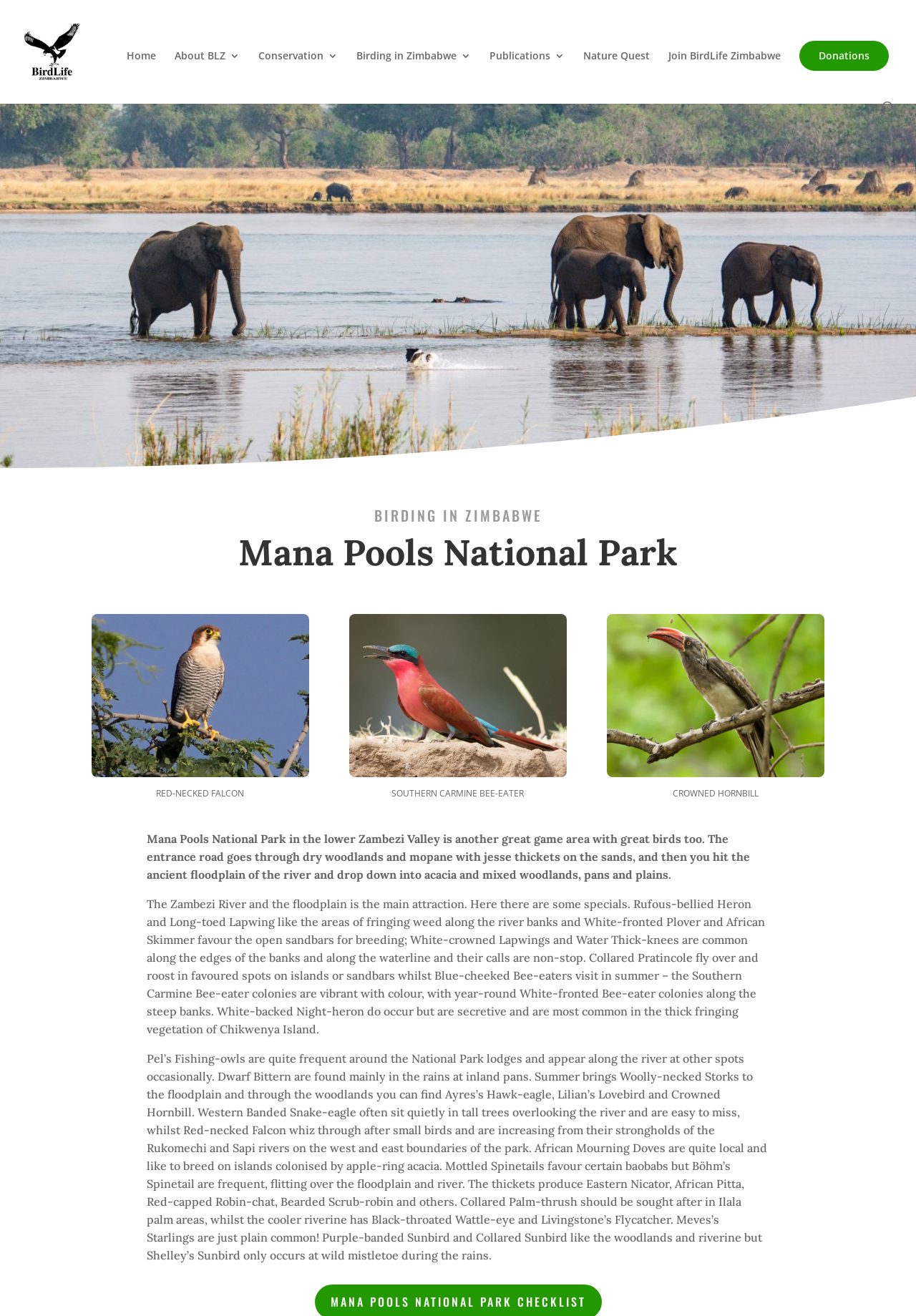Please locate the bounding box coordinates of the element's region that needs to be clicked to follow the instruction: "Click on the Birding in Zimbabwe link". The bounding box coordinates should be provided as four float numbers between 0 and 1, i.e., [left, top, right, bottom].

[0.389, 0.039, 0.514, 0.077]